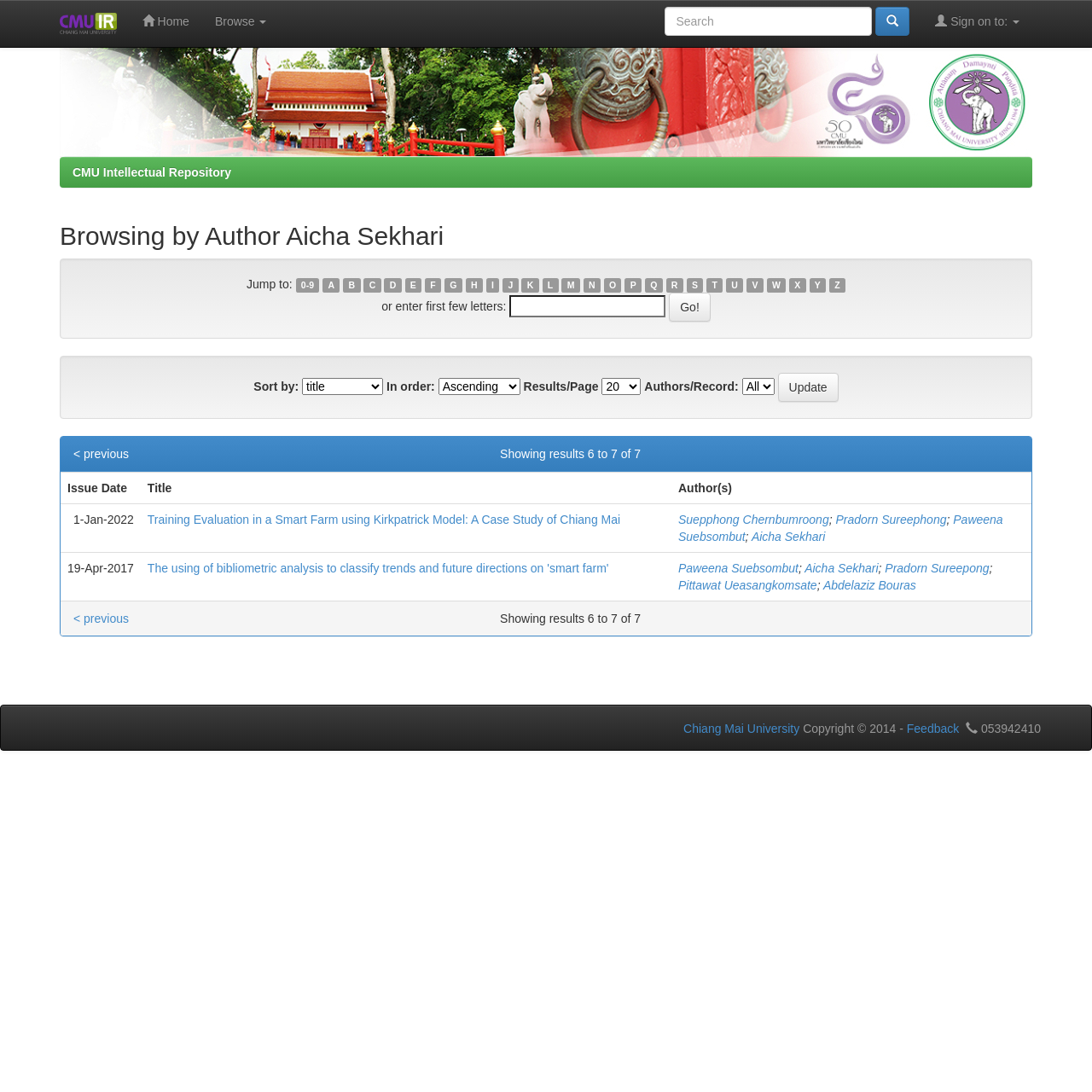Identify the bounding box coordinates of the part that should be clicked to carry out this instruction: "Sort by issue date".

[0.277, 0.346, 0.351, 0.361]